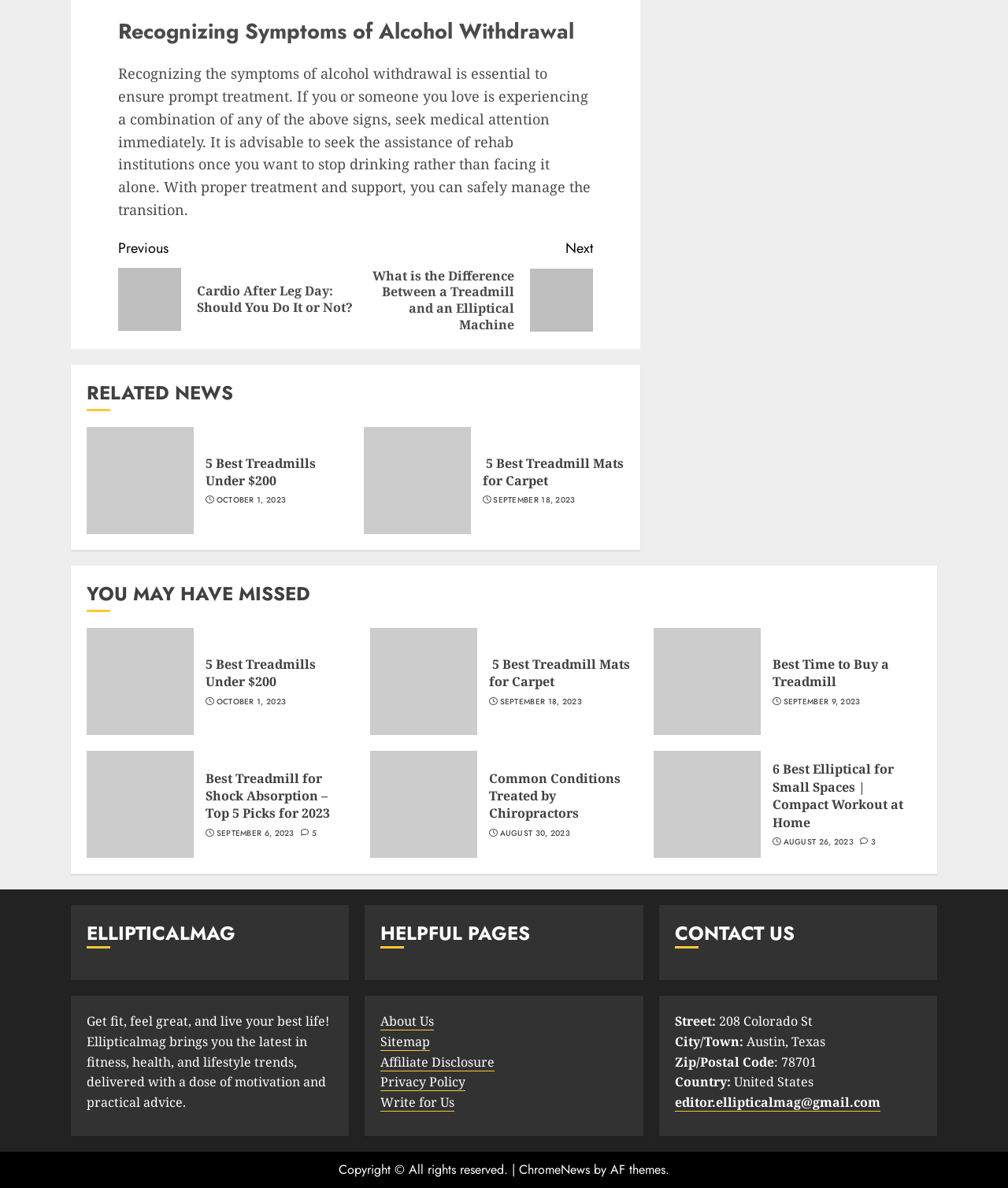Determine the bounding box coordinates of the UI element described below. Use the format (top-left x, top-left y, bottom-right x, bottom-right y) with floating point numbers between 0 and 1: ChromeNews

[0.515, 0.977, 0.585, 0.992]